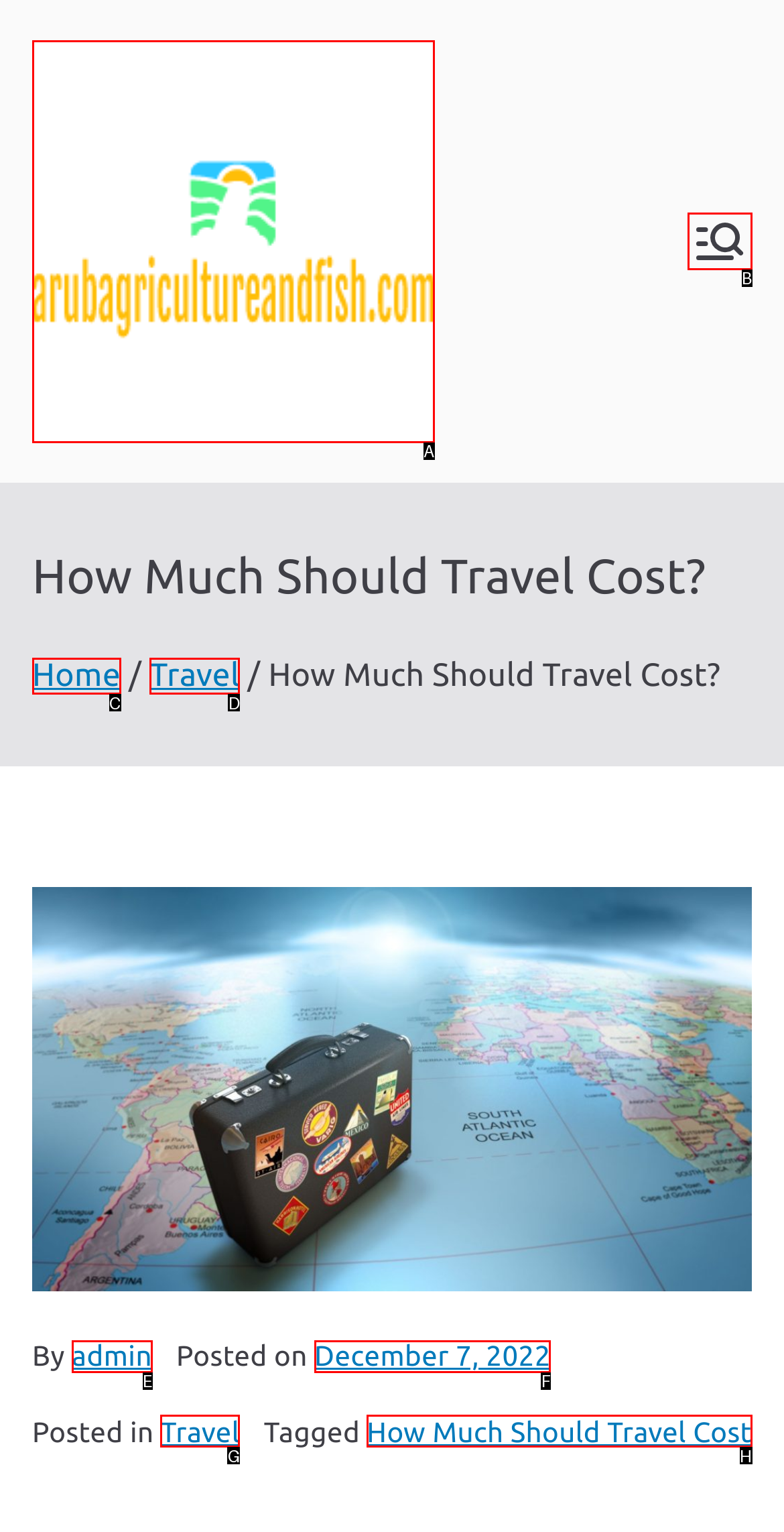Choose the letter of the option that needs to be clicked to perform the task: click on the primary menu button. Answer with the letter.

B